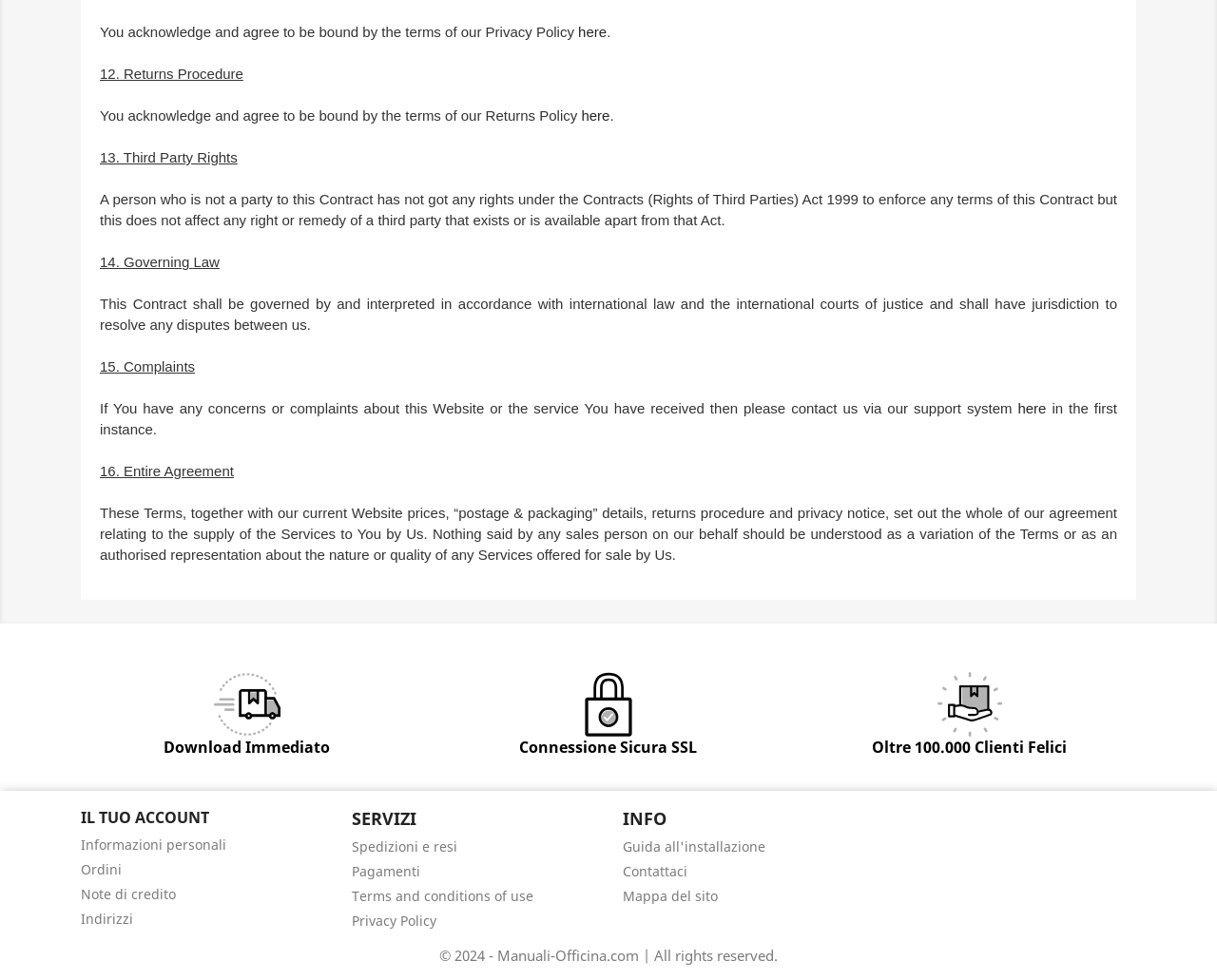Locate the bounding box coordinates of the area to click to fulfill this instruction: "View terms and conditions of use". The bounding box should be presented as four float numbers between 0 and 1, in the order [left, top, right, bottom].

[0.289, 0.905, 0.438, 0.923]